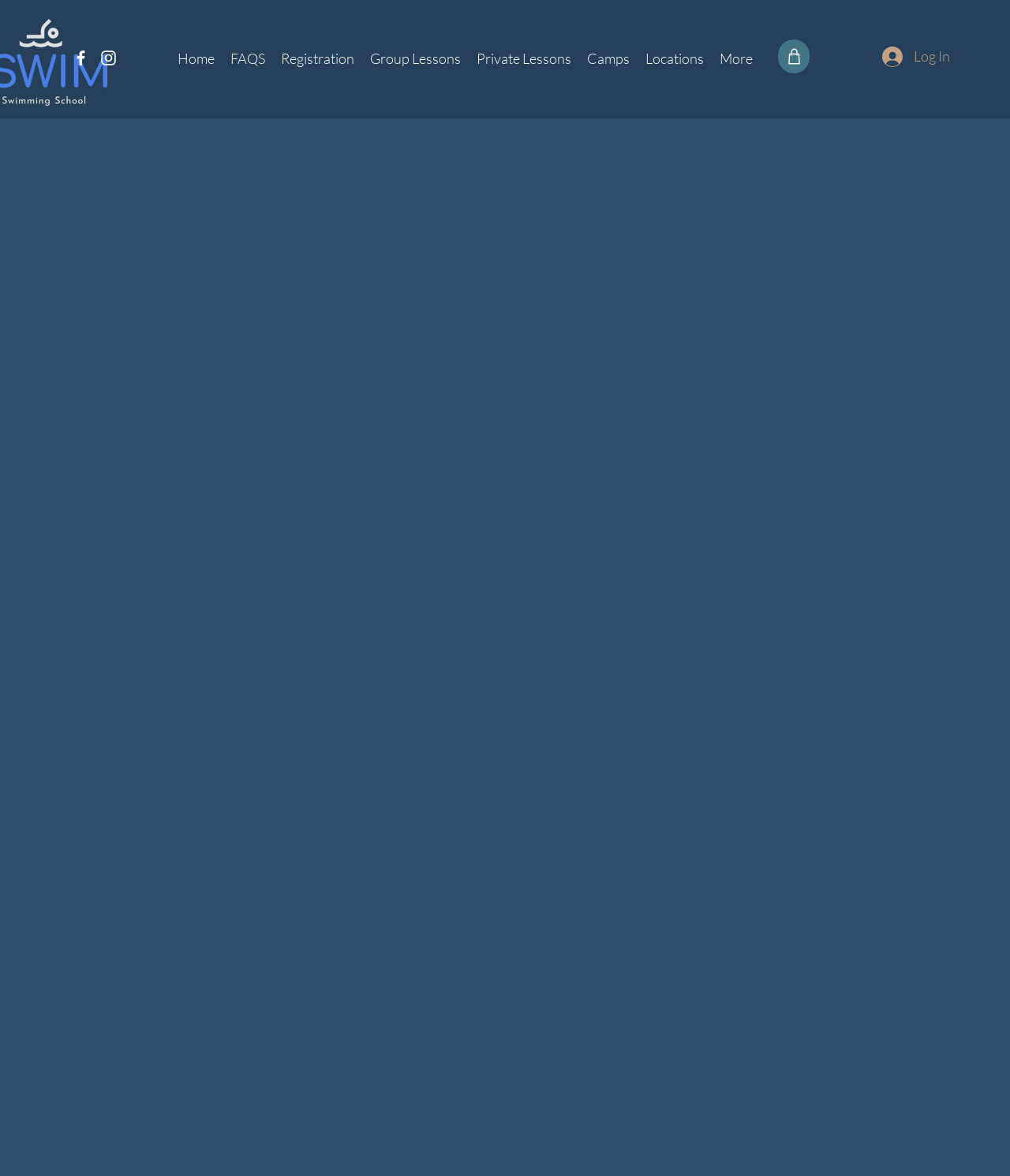Find the bounding box of the UI element described as follows: "aria-label="Instagram"".

[0.098, 0.041, 0.117, 0.058]